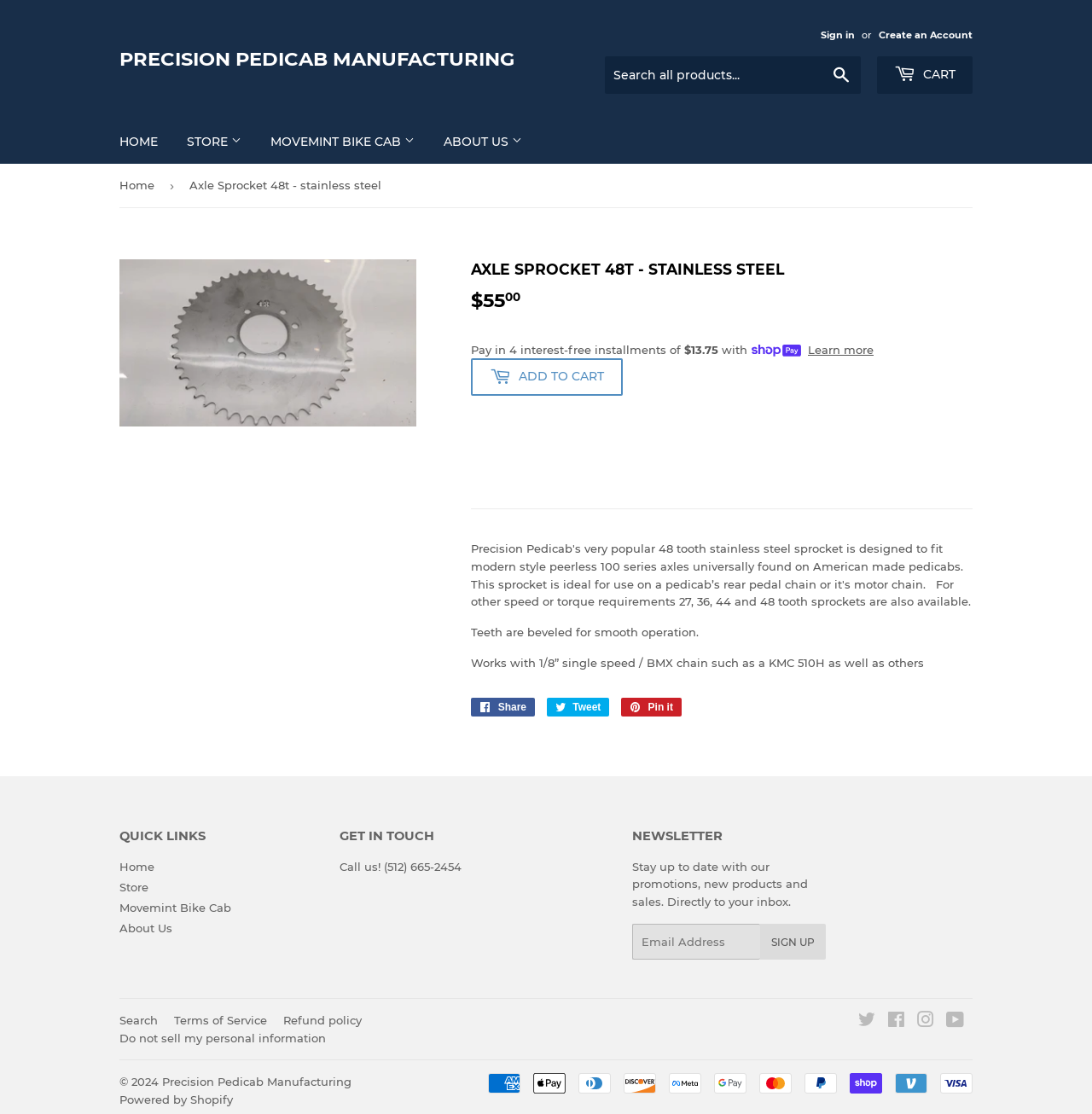Please provide a one-word or short phrase answer to the question:
What is the phone number for customer support?

(512) 665-2454